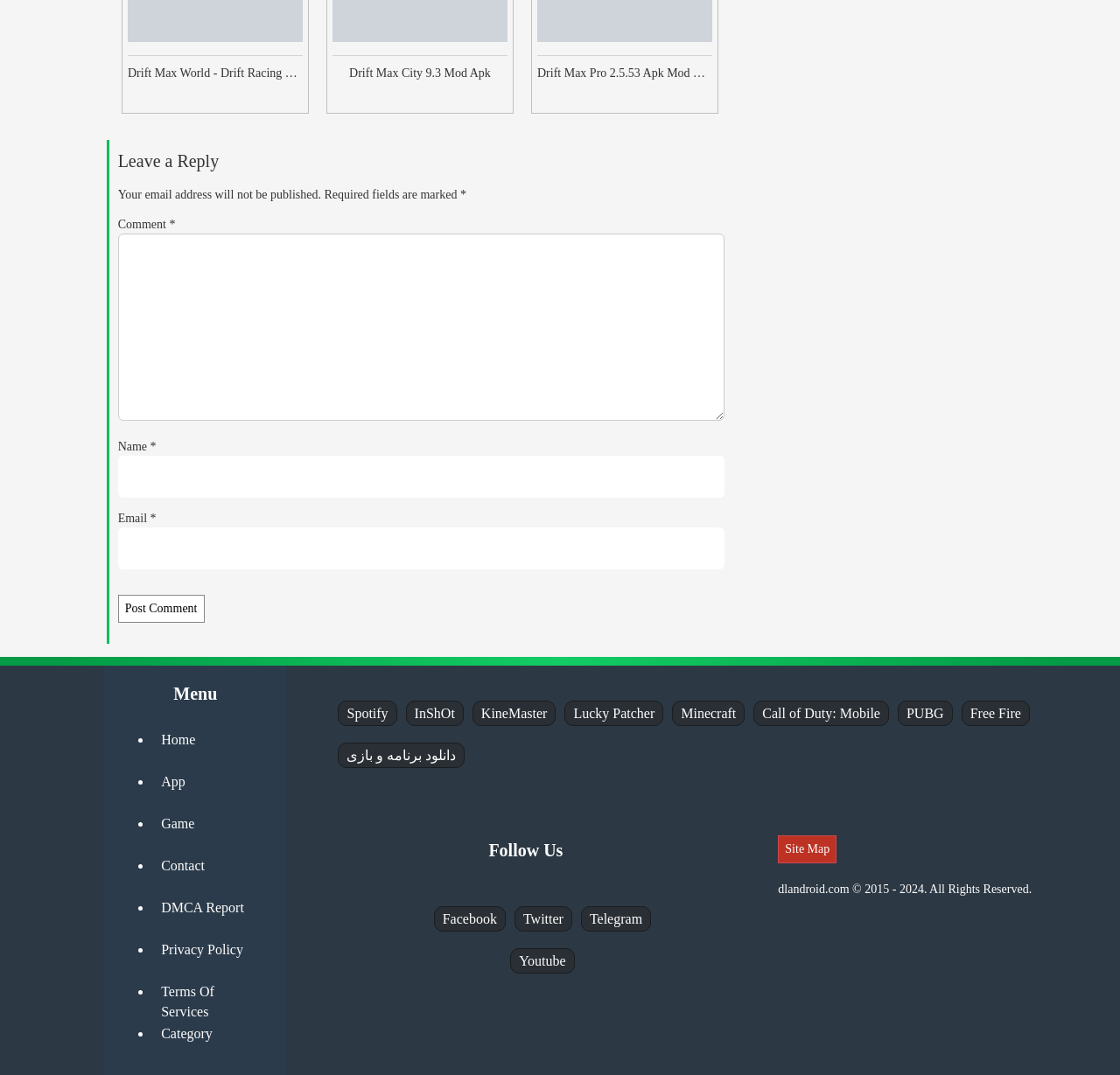What is the email address field described by?
Look at the image and provide a short answer using one word or a phrase.

email-notes